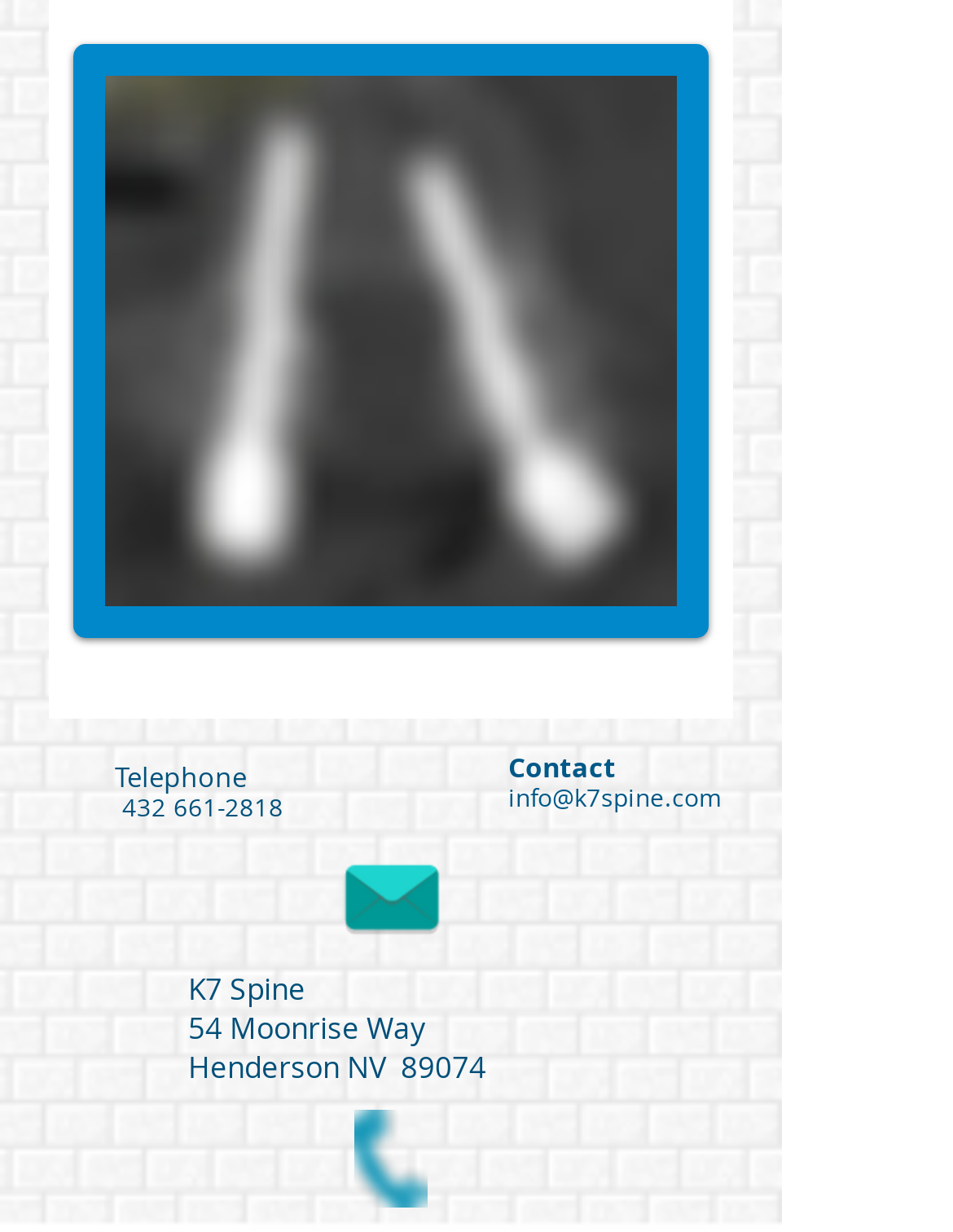Given the element description "432 661-2818", identify the bounding box of the corresponding UI element.

[0.128, 0.643, 0.297, 0.669]